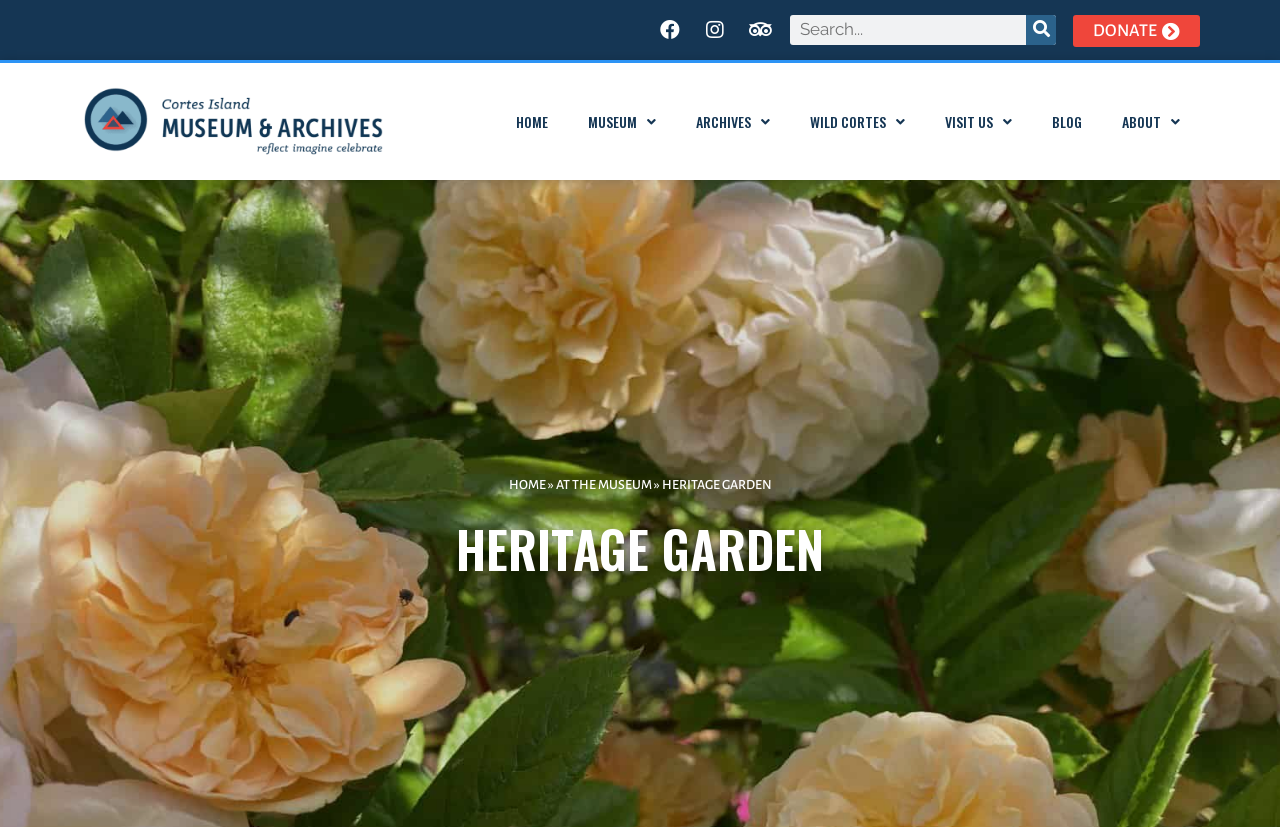Offer a detailed explanation of the webpage layout and contents.

The webpage is about the Heritage Garden, a living connection with early gardens on Cortes Island, which has been under development since 2000. 

At the top of the page, there are three social media links, Facebook, Instagram, and Tripadvisor, aligned horizontally and positioned near the top left corner. Next to them, there is a search bar with a search button. On the top right corner, there is a "DONATE" link.

Below the top section, there is a navigation menu with seven links: "HOME", "MUSEUM", "ARCHIVES", "WILD CORTES", "VISIT US", "BLOG", and "ABOUT". These links are aligned horizontally and positioned near the top of the page.

Further down, there is a section with a heading "HERITAGE GARDEN" in a larger font size. Below the heading, there are three links: "HOME", "»", and "AT THE MUSEUM", aligned horizontally. The "HERITAGE GARDEN" text is positioned below the navigation menu and above the three links.

The overall structure of the webpage is divided into sections, with clear headings and concise text, providing a peaceful and organized layout.